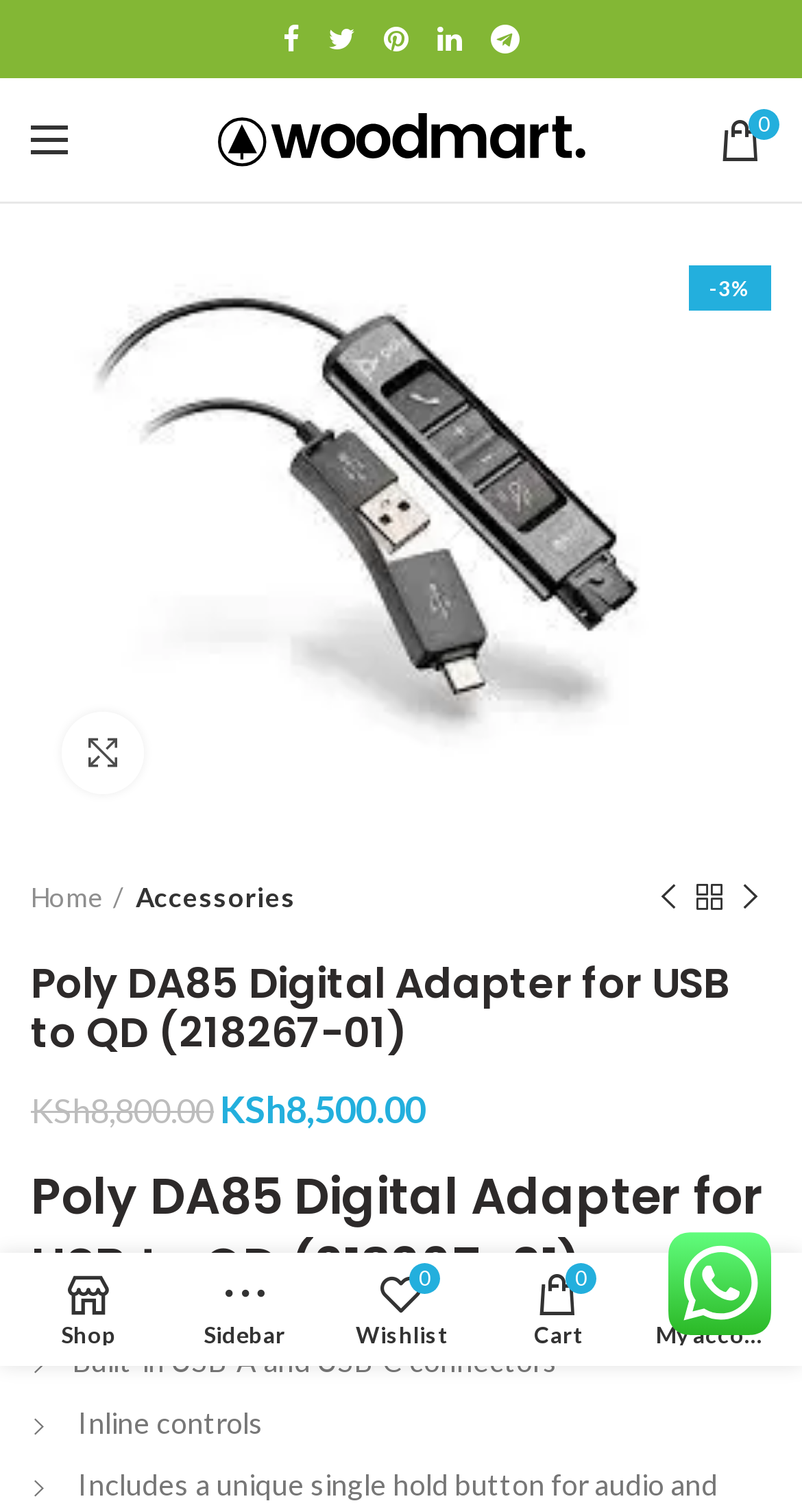Please identify the bounding box coordinates of the area I need to click to accomplish the following instruction: "Click on Previous product".

[0.808, 0.579, 0.859, 0.606]